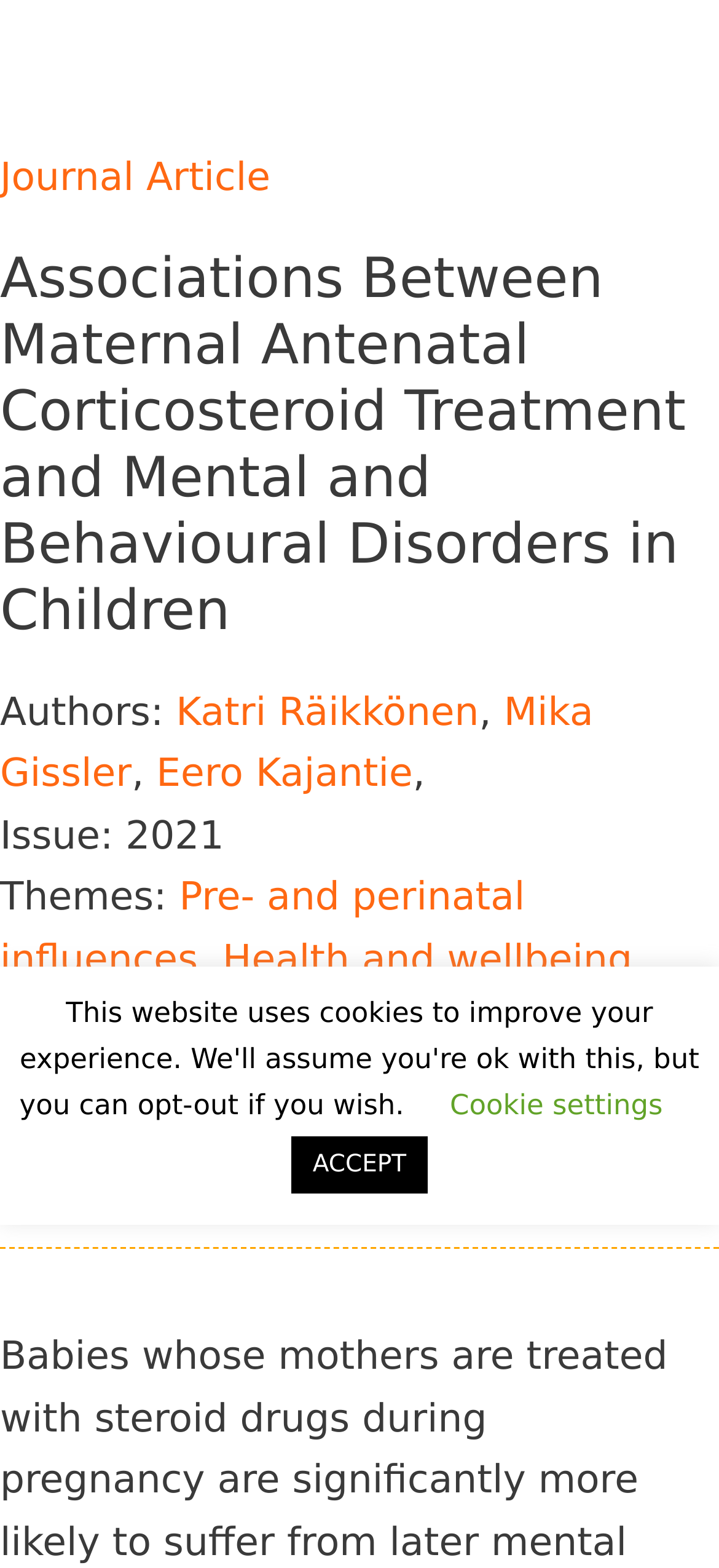What is the topic of this research?
With the help of the image, please provide a detailed response to the question.

By looking at the title 'Associations Between Maternal Antenatal Corticosteroid Treatment and Mental and Behavioural Disorders in Children', I can infer that the topic of this research is related to the effects of maternal antenatal corticosteroid treatment on children's mental and behavioral disorders.